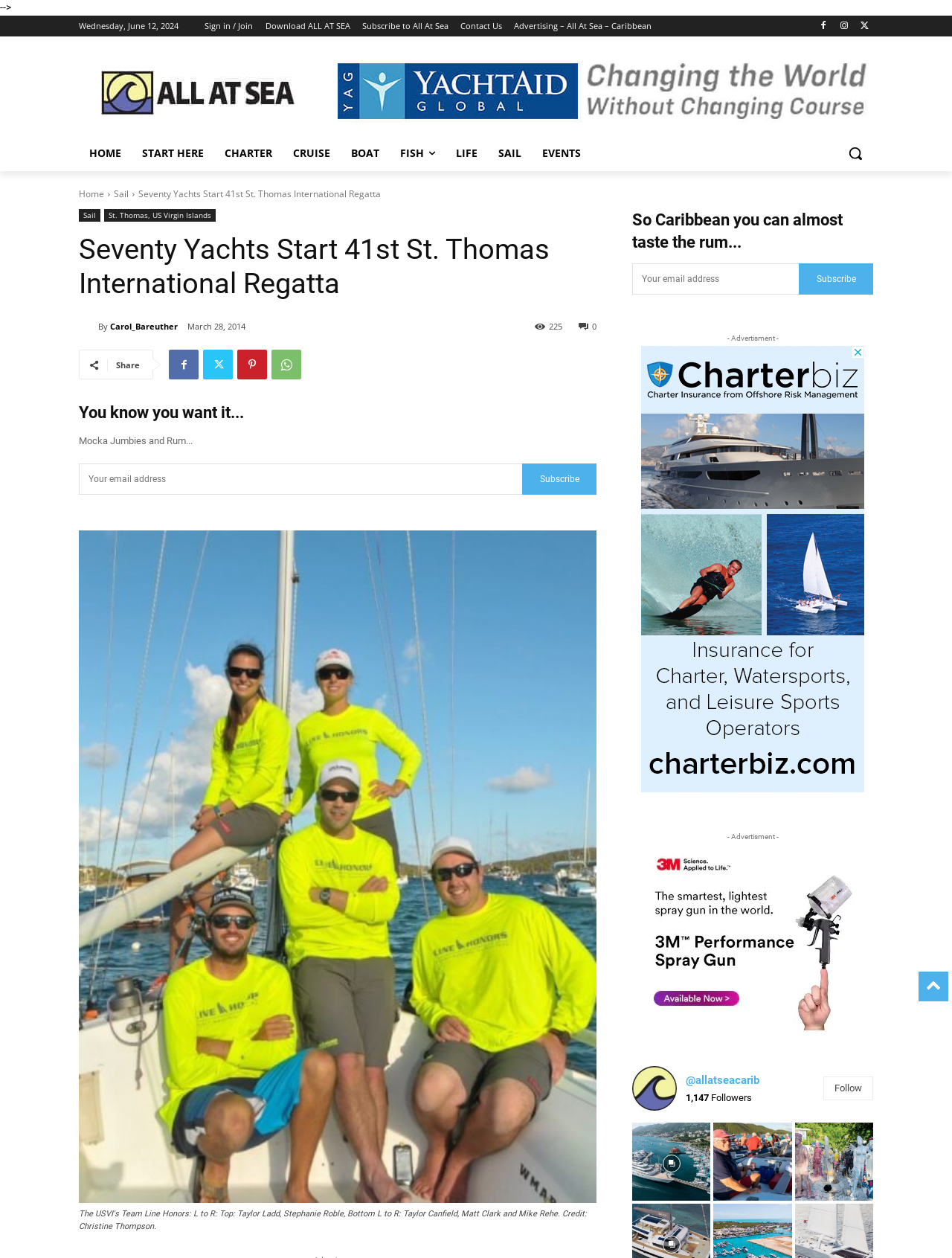Given the description "For Developers", determine the bounding box of the corresponding UI element.

None